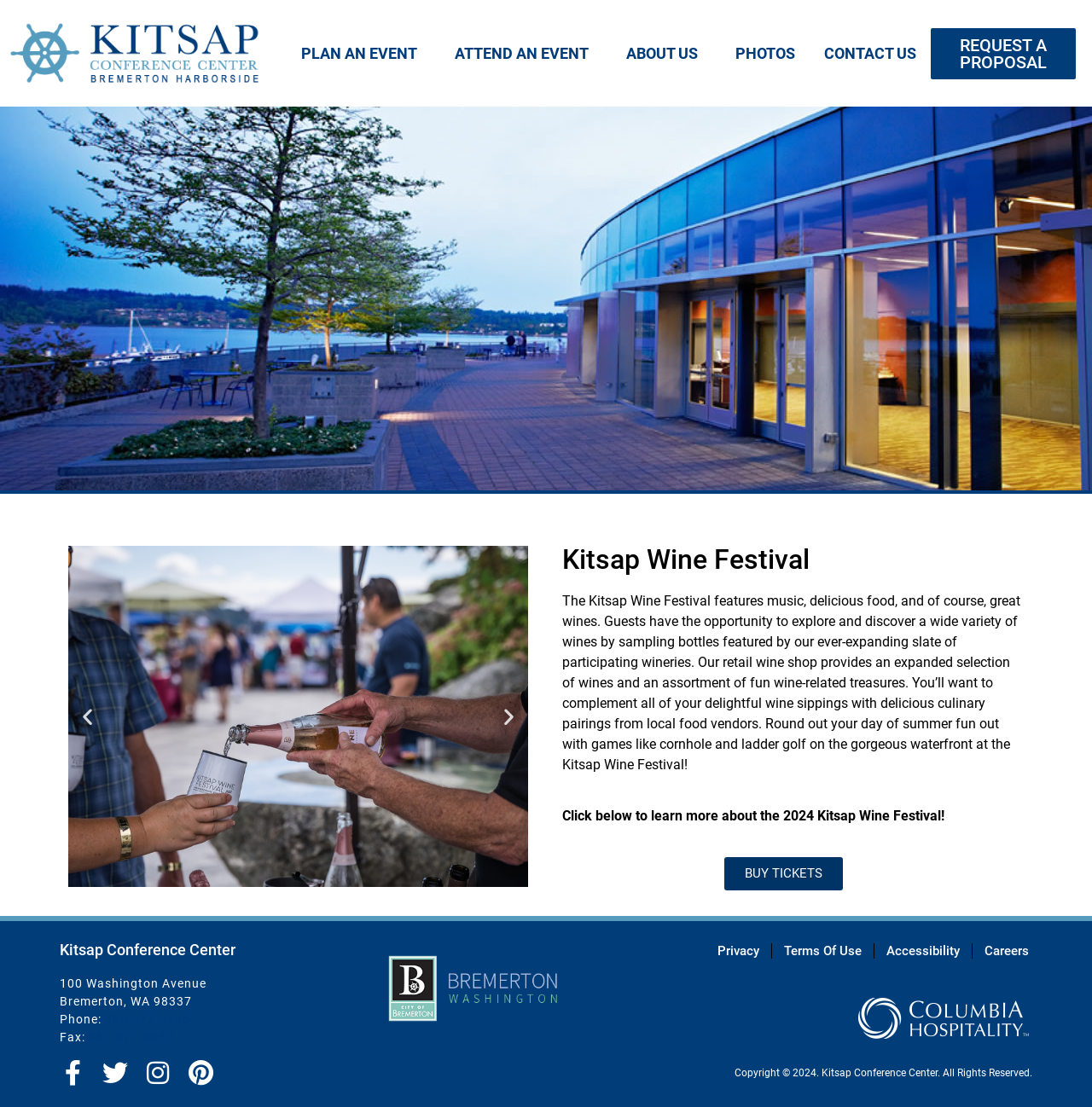How many slides are there in the slideshow on this webpage?
Provide a detailed answer to the question, using the image to inform your response.

I counted the number of buttons with text 'Go to slide X' and found that there are three buttons, indicating that there are three slides in the slideshow.